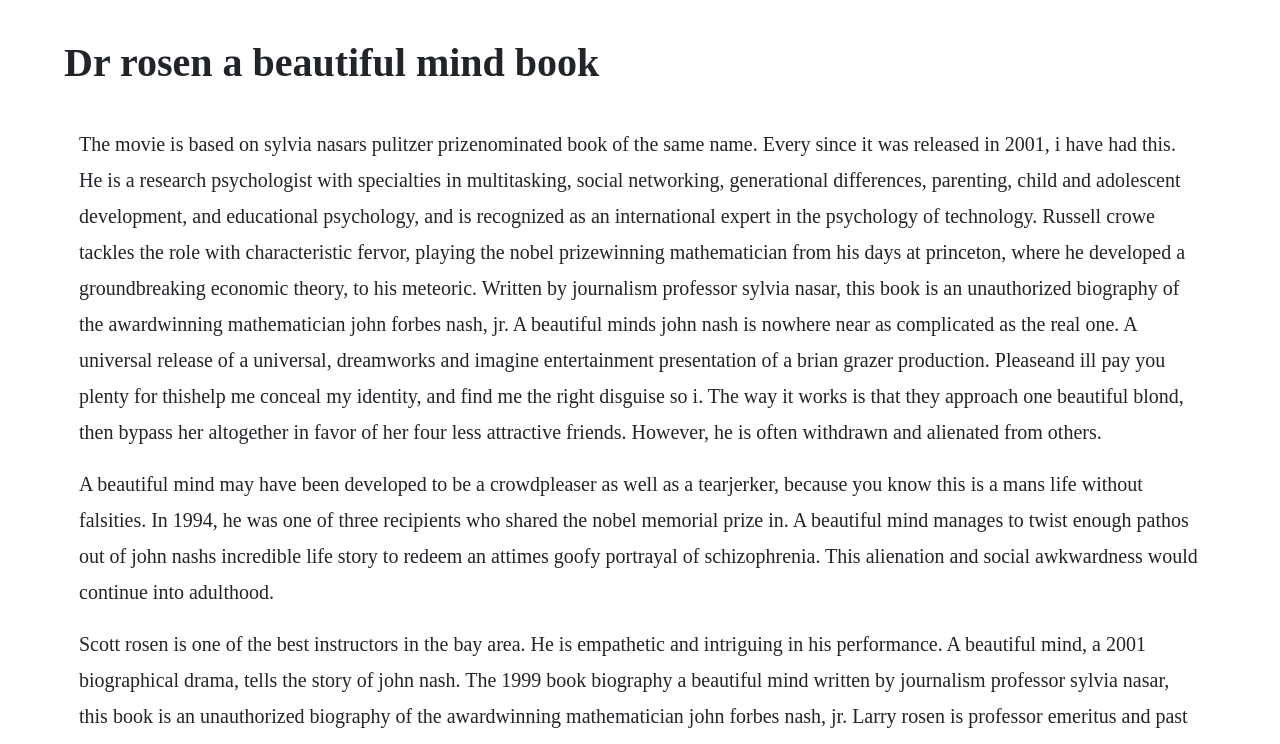Locate the primary heading on the webpage and return its text.

Dr rosen a beautiful mind book